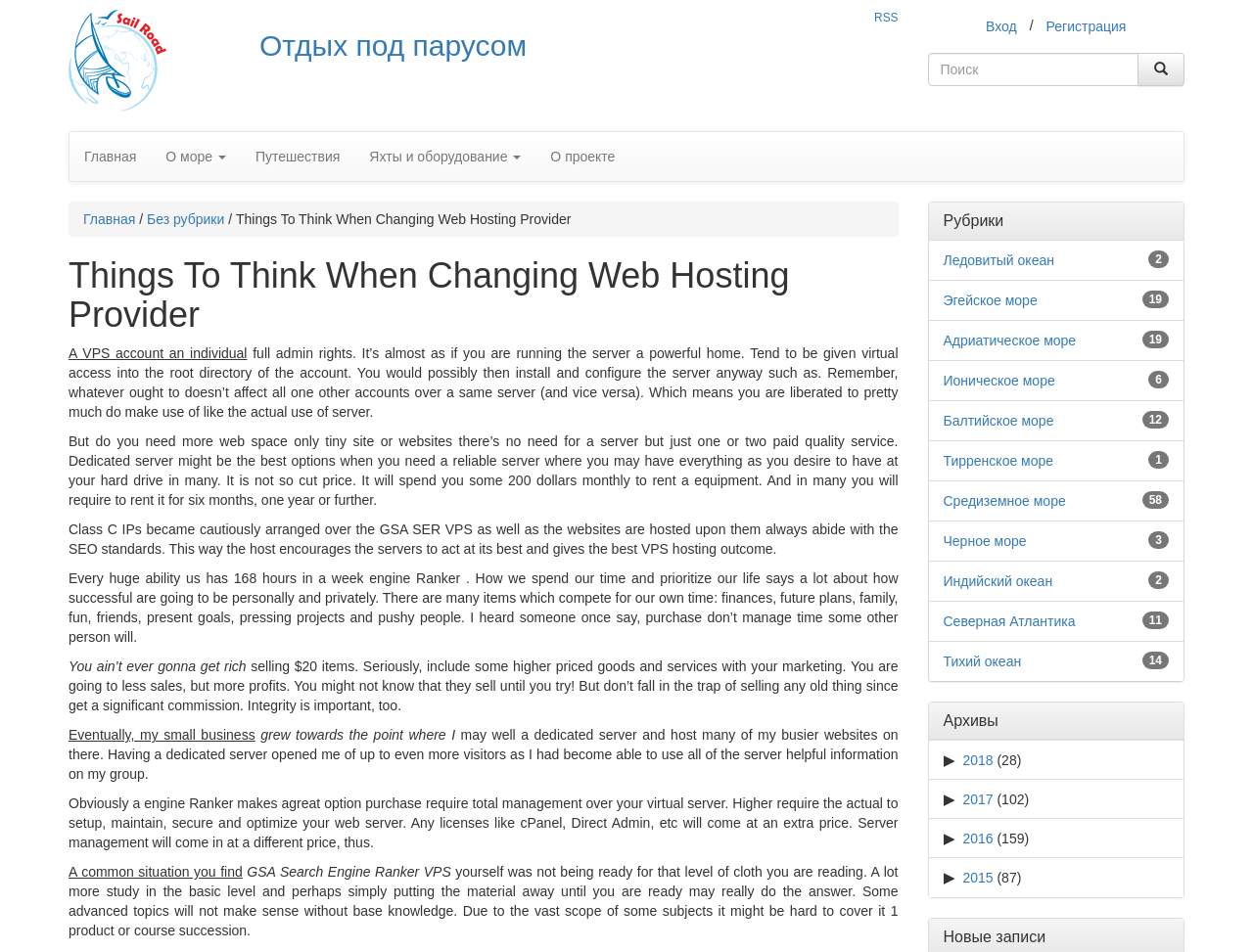Identify the bounding box coordinates necessary to click and complete the given instruction: "Search for something in the search box".

[0.74, 0.055, 0.909, 0.09]